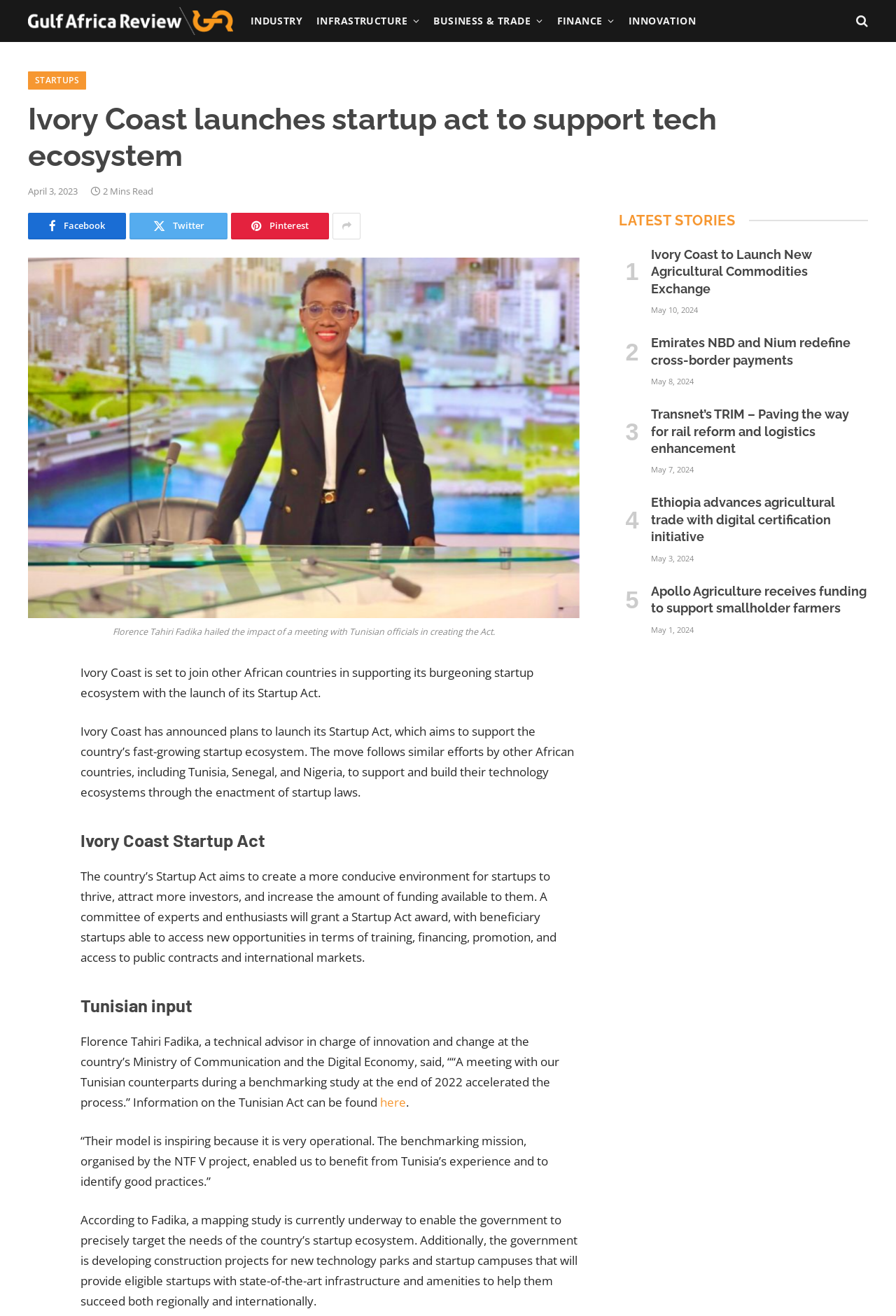What is the date of the article 'Ivory Coast to Launch New Agricultural Commodities Exchange'?
Using the image as a reference, answer with just one word or a short phrase.

May 10, 2024